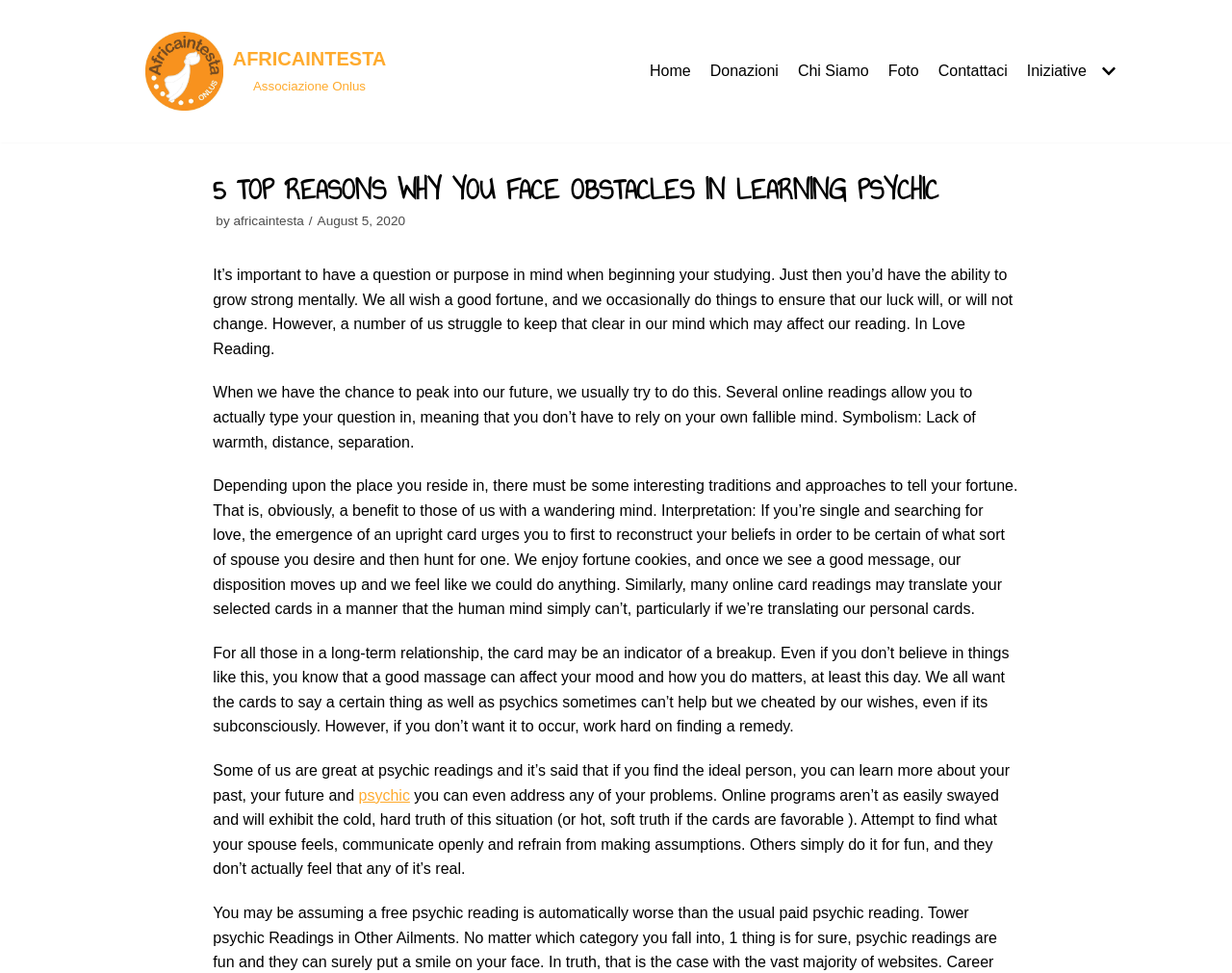Determine the bounding box coordinates of the clickable element to complete this instruction: "Click the 'Contattaci' link". Provide the coordinates in the format of four float numbers between 0 and 1, [left, top, right, bottom].

[0.761, 0.061, 0.818, 0.086]